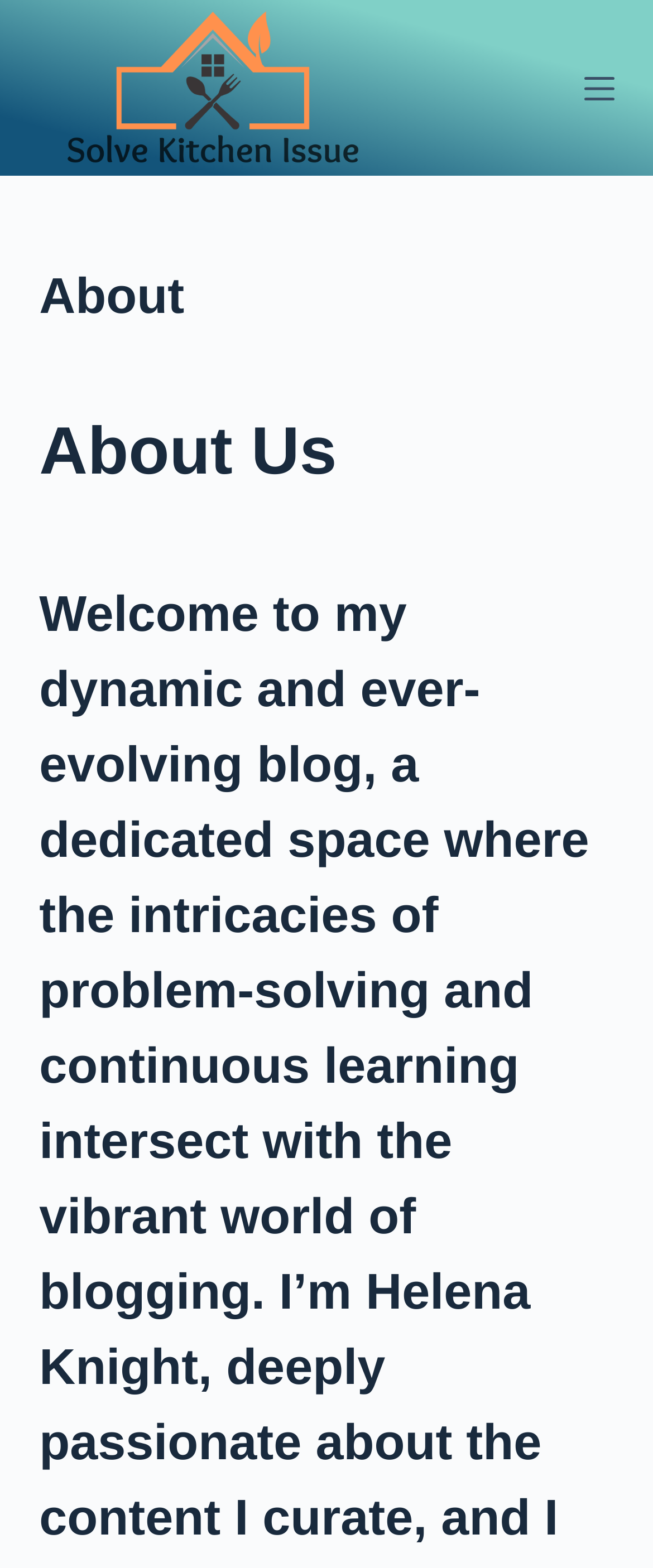Find the bounding box of the UI element described as: "Skip to content". The bounding box coordinates should be given as four float values between 0 and 1, i.e., [left, top, right, bottom].

[0.0, 0.0, 0.103, 0.021]